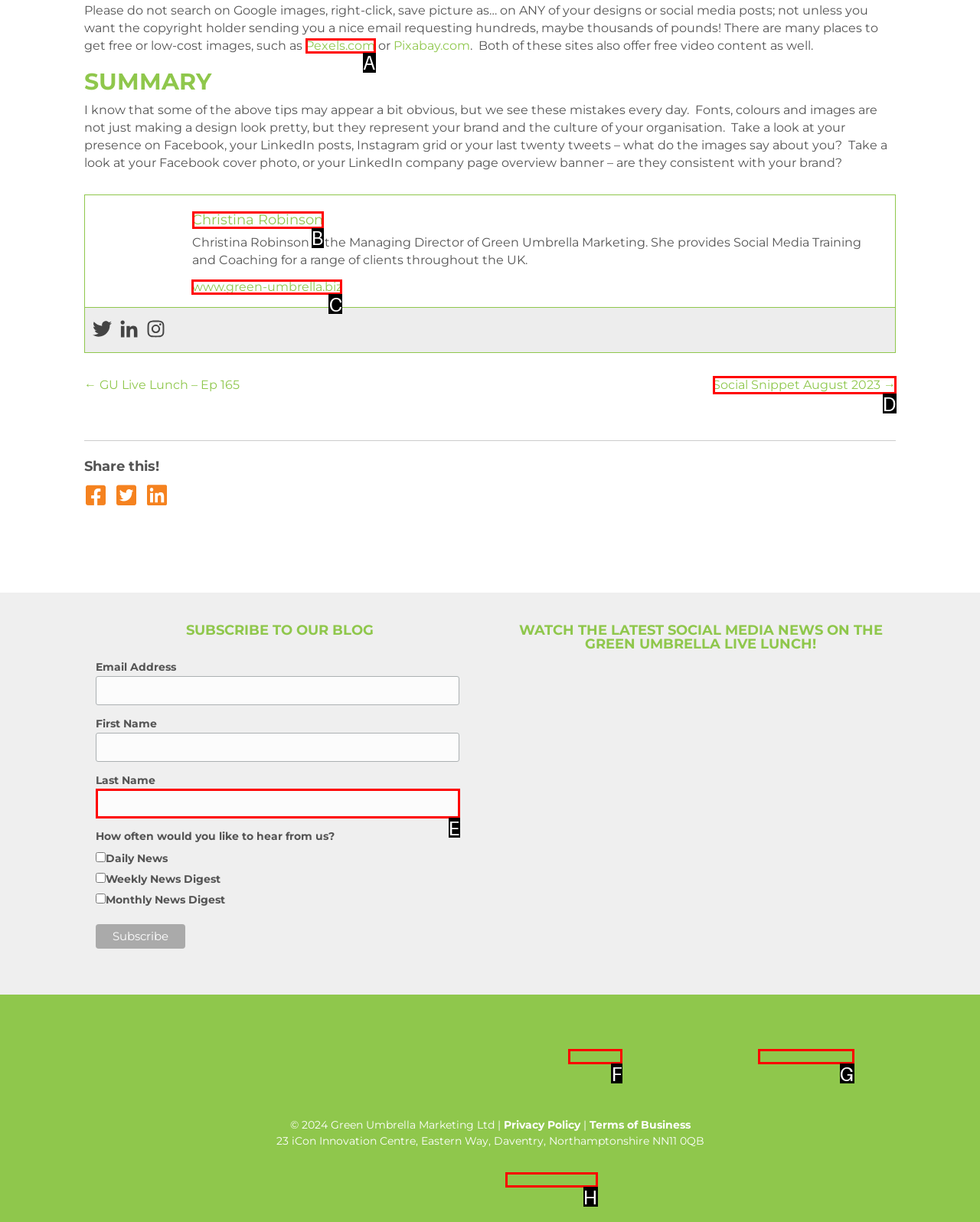Indicate which HTML element you need to click to complete the task: Navigate to the 'Smart Home' category. Provide the letter of the selected option directly.

None